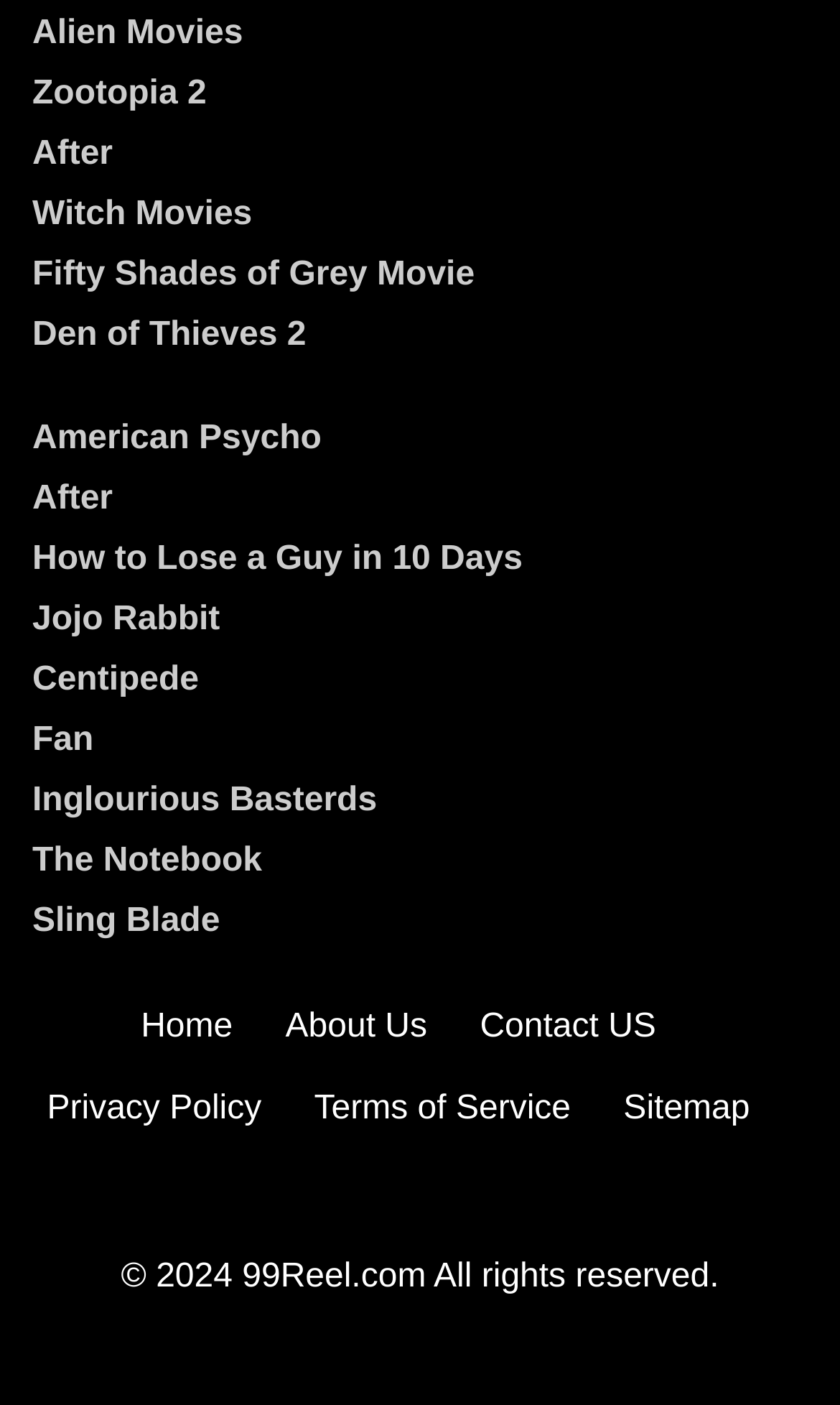Identify the bounding box coordinates of the part that should be clicked to carry out this instruction: "Check Privacy Policy".

[0.056, 0.776, 0.311, 0.803]